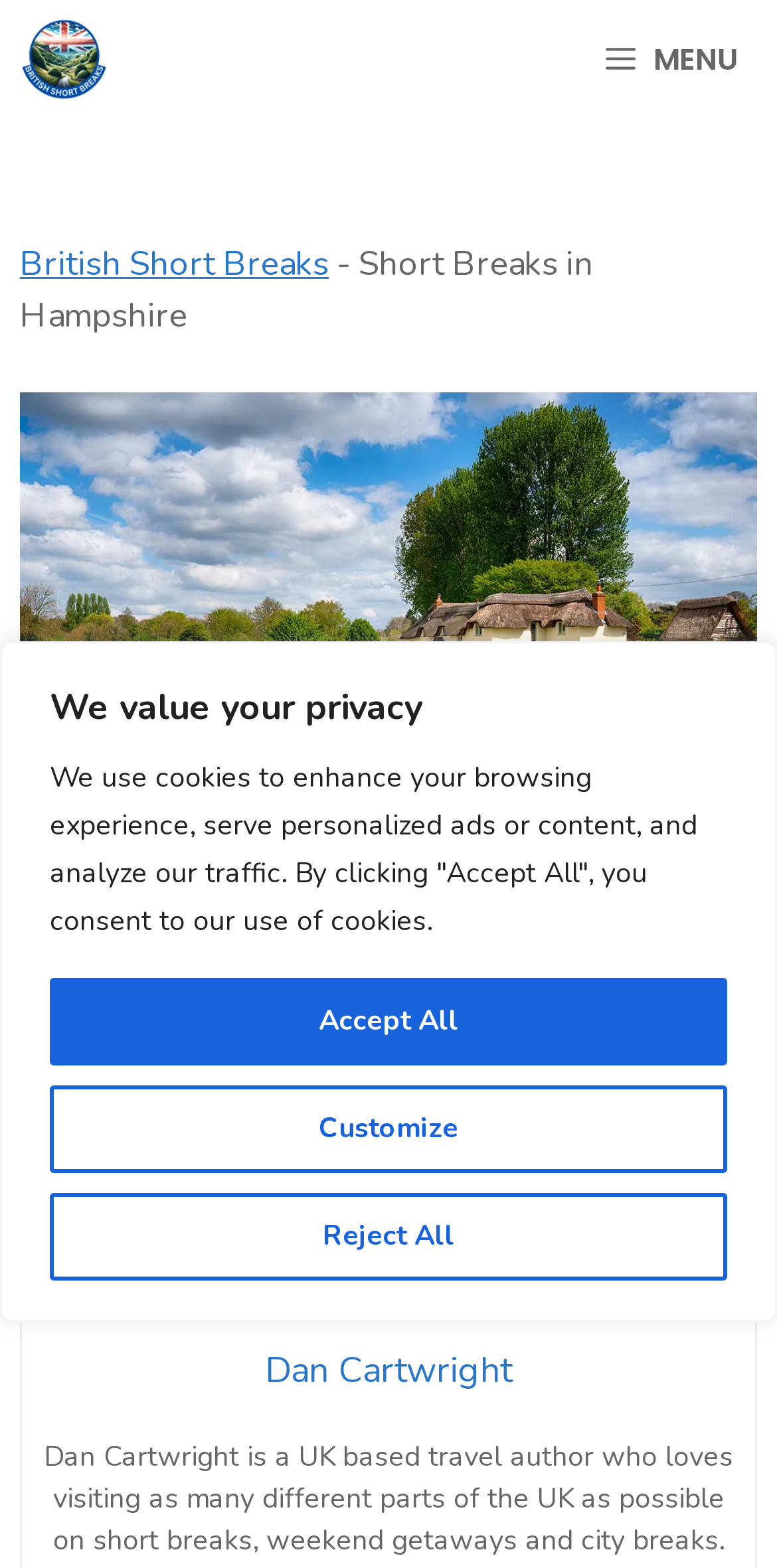Please provide a one-word or short phrase answer to the question:
What is the type of breaks discussed on this page?

Short breaks